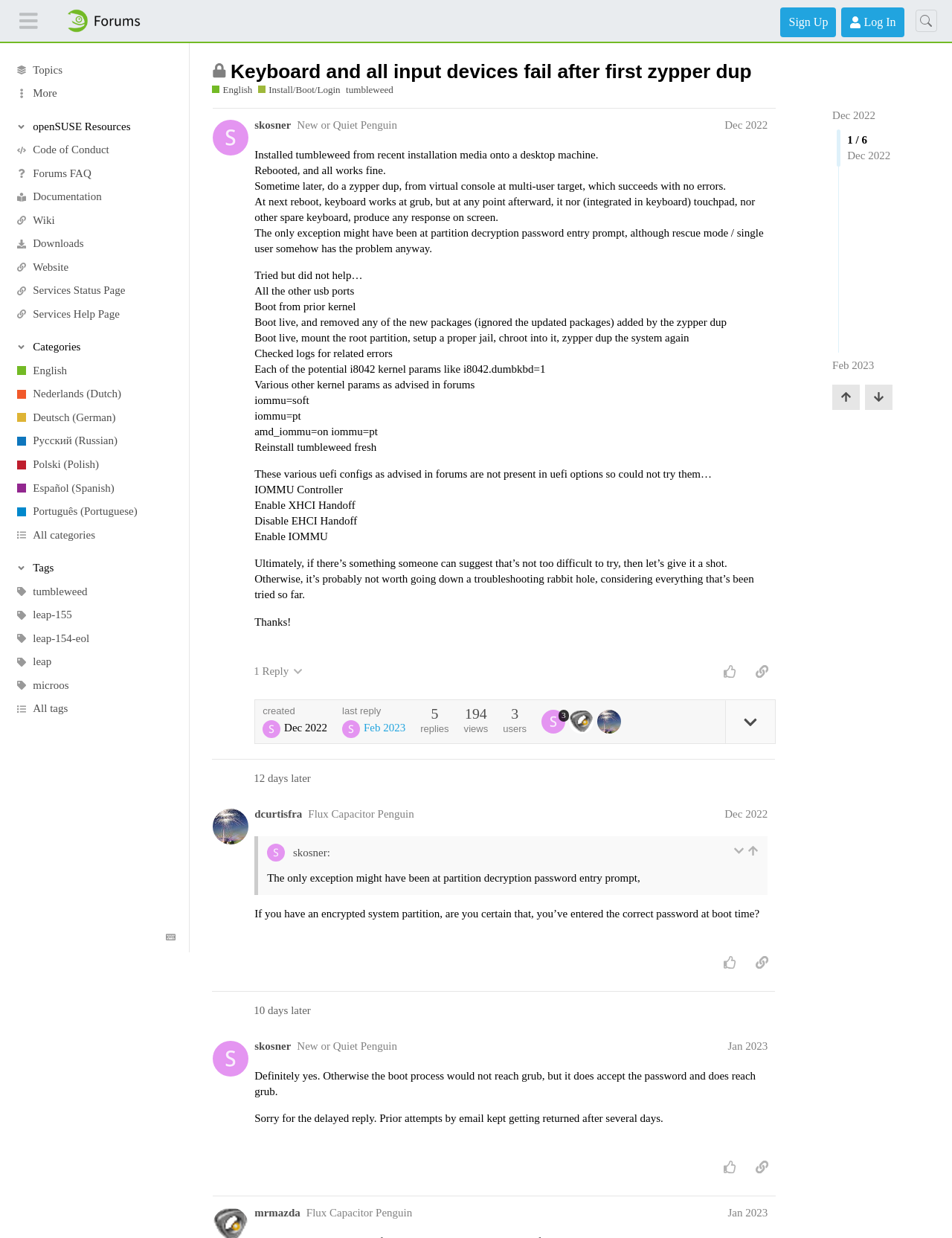Identify the bounding box coordinates for the UI element described as follows: Services Status Page. Use the format (top-left x, top-left y, bottom-right x, bottom-right y) and ensure all values are floating point numbers between 0 and 1.

[0.0, 0.225, 0.199, 0.244]